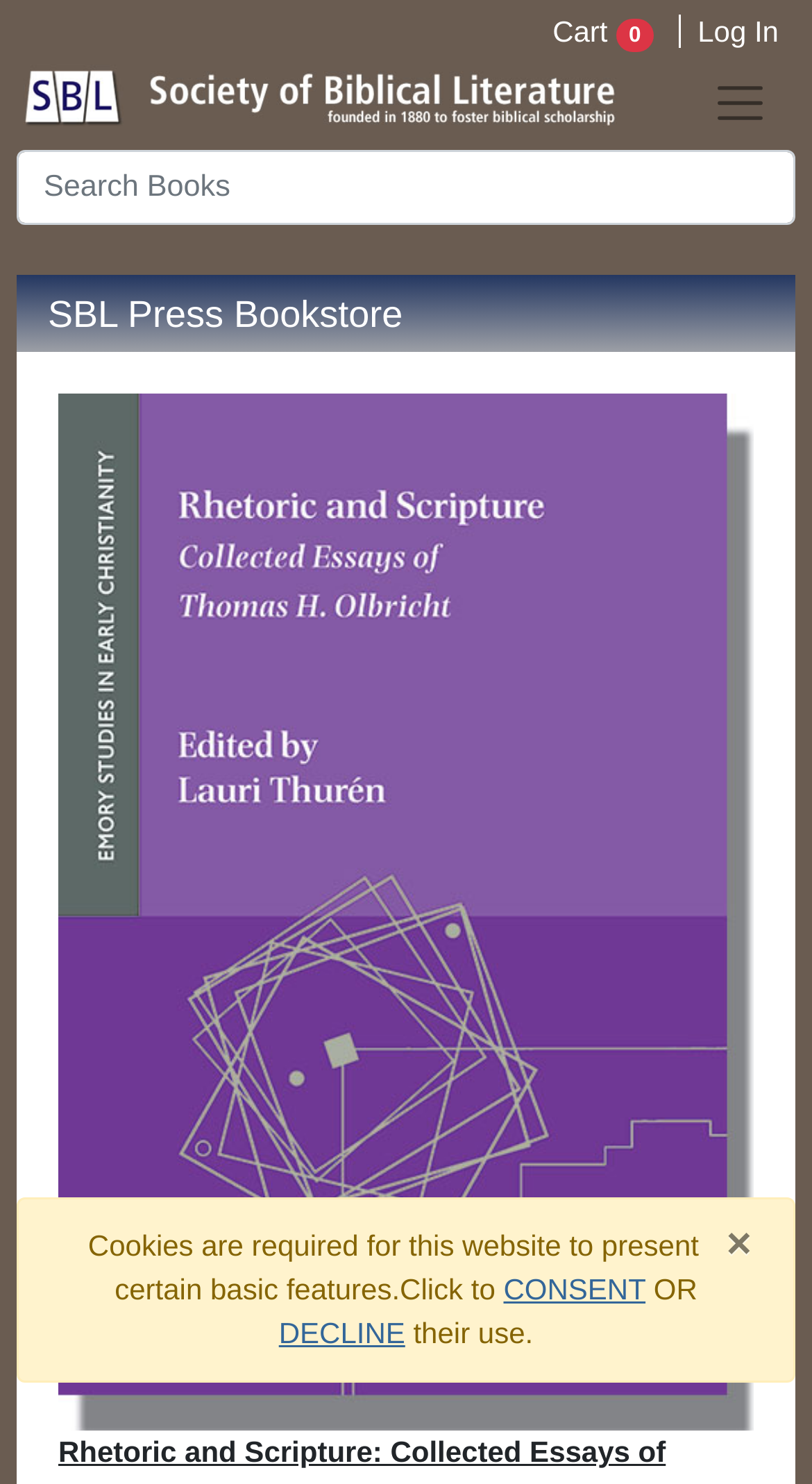How many items are in the cart?
Refer to the image and provide a detailed answer to the question.

The number of items in the cart can be found in the link element with the text 'Cart 0' located at [0.68, 0.01, 0.836, 0.032].